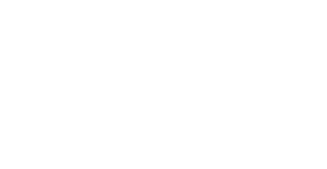What is the purpose of this icon?
Kindly give a detailed and elaborate answer to the question.

The icon is commonly used in digital interfaces to represent a user profile or account, making it suitable for navigation menus, identification labels, or social media profiles.